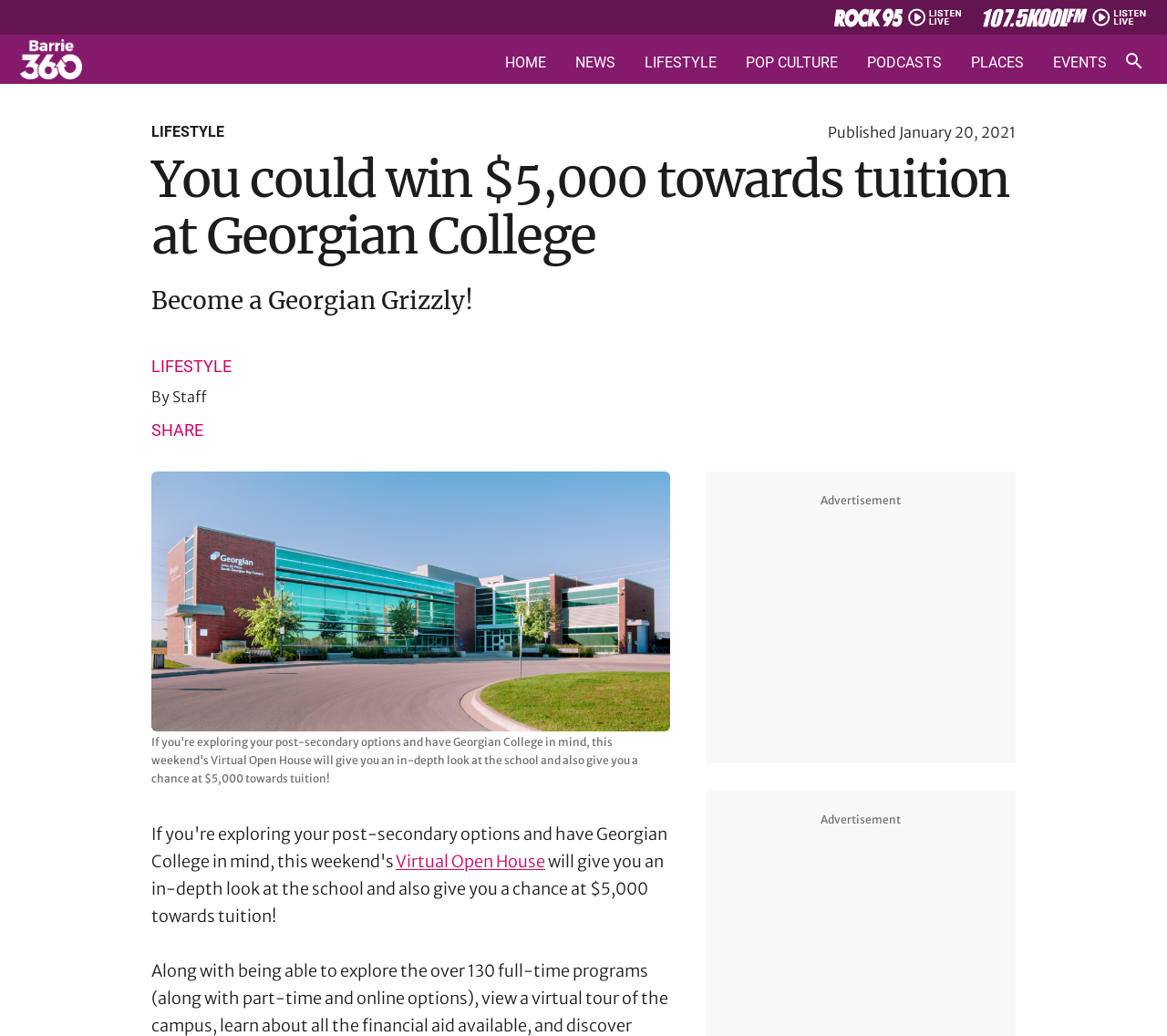Who is the author of the article?
Carefully analyze the image and provide a thorough answer to the question.

The author of the article is mentioned as 'Staff' in the link 'By Staff'.